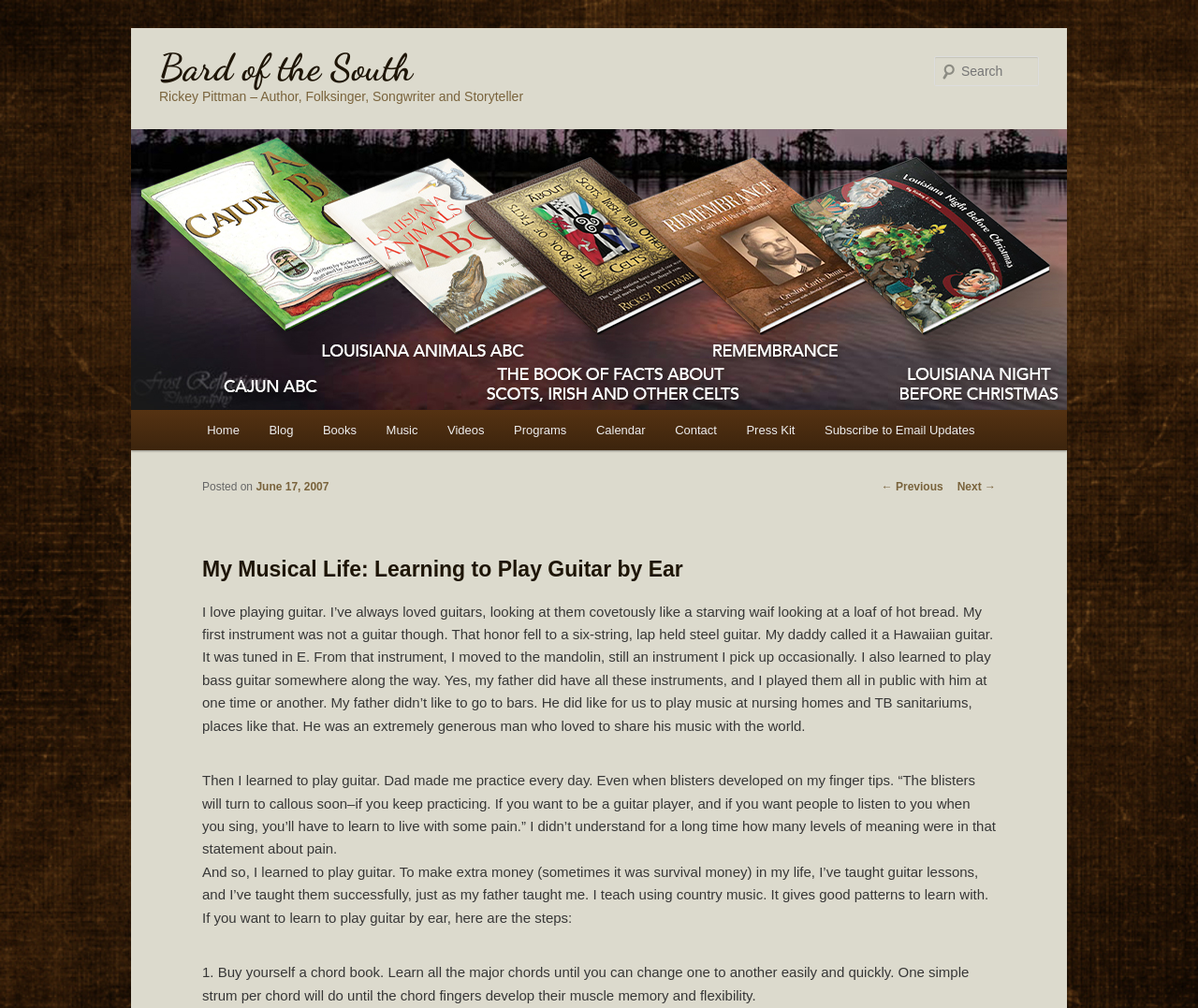Identify the bounding box for the given UI element using the description provided. Coordinates should be in the format (top-left x, top-left y, bottom-right x, bottom-right y) and must be between 0 and 1. Here is the description: Subscribe to Email Updates

[0.676, 0.406, 0.826, 0.446]